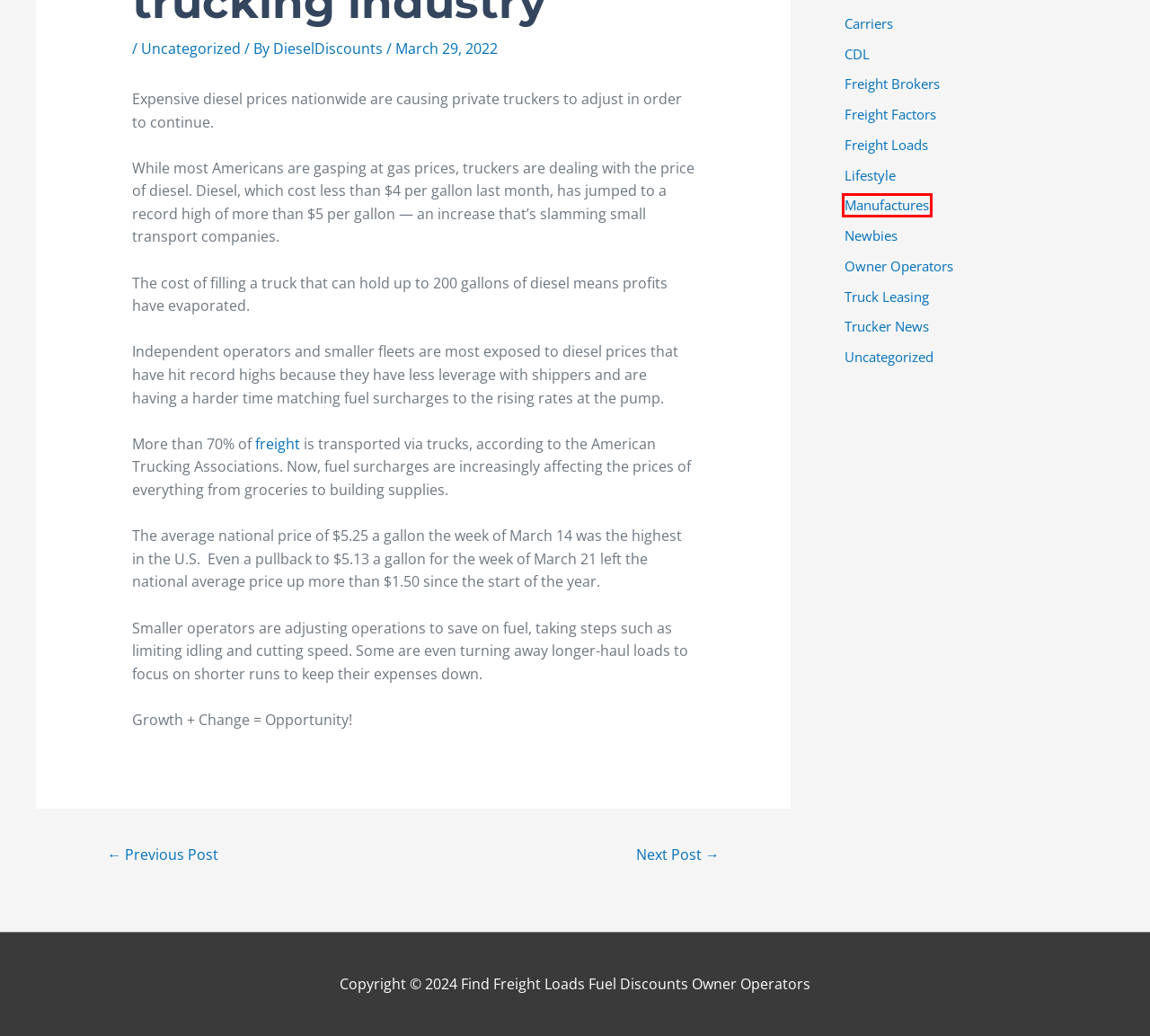Look at the given screenshot of a webpage with a red rectangle bounding box around a UI element. Pick the description that best matches the new webpage after clicking the element highlighted. The descriptions are:
A. Truck Leasing - Find Freight Loads Fuel Discounts Owner Operators
B. CDL - Find Freight Loads Fuel Discounts Owner Operators
C. Uncategorized - Find Freight Loads Fuel Discounts Owner Operators
D. Oakland Athletics sued by shipping groups - Find Freight Loads Fuel Discounts Owner Operators
E. DieselDiscounts - Find Freight Loads Fuel Discounts Owner Operators
F. Carriers - Find Freight Loads Fuel Discounts Owner Operators
G. Trucker News - Find Freight Loads Fuel Discounts Owner Operators
H. Manufactures - Find Freight Loads Fuel Discounts Owner Operators

H